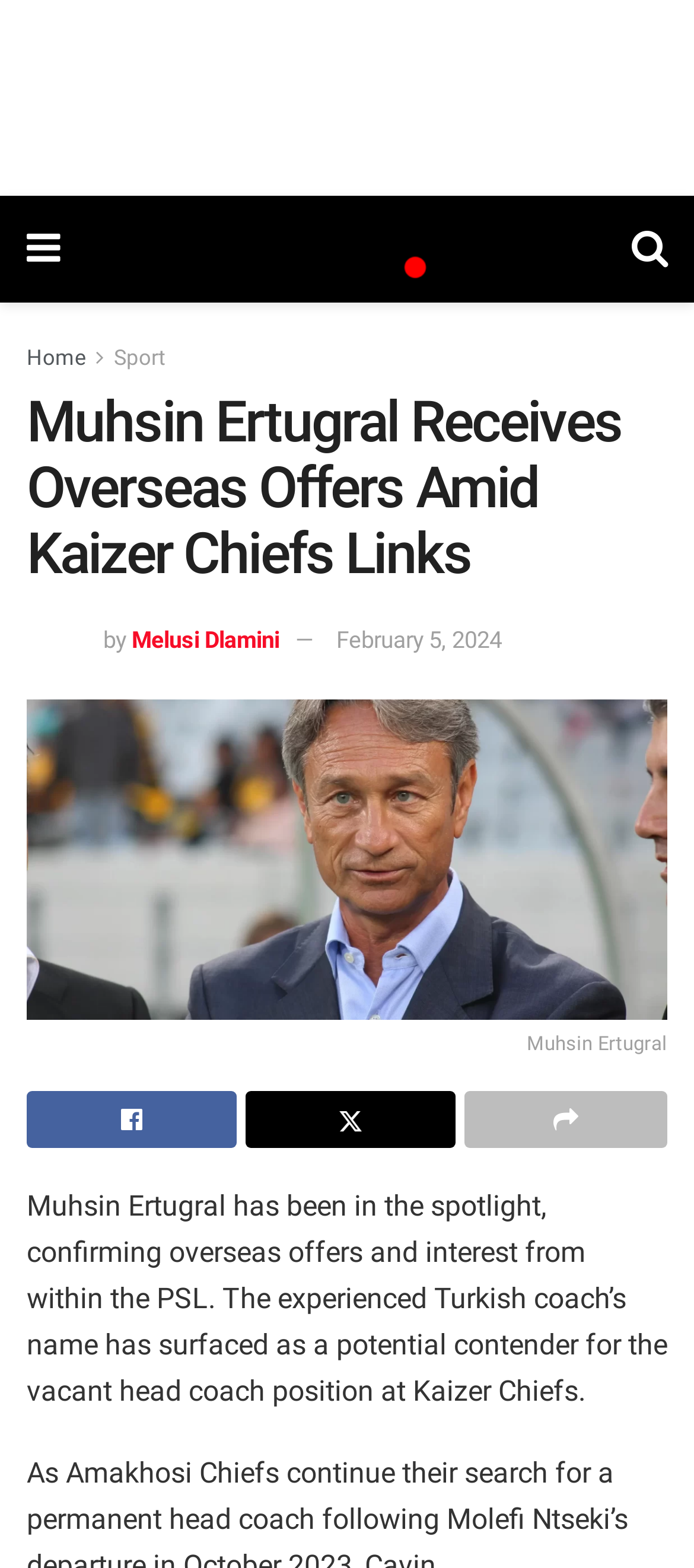Please locate the bounding box coordinates of the element that should be clicked to achieve the given instruction: "Click on the Savanna News logo".

[0.138, 0.139, 0.859, 0.178]